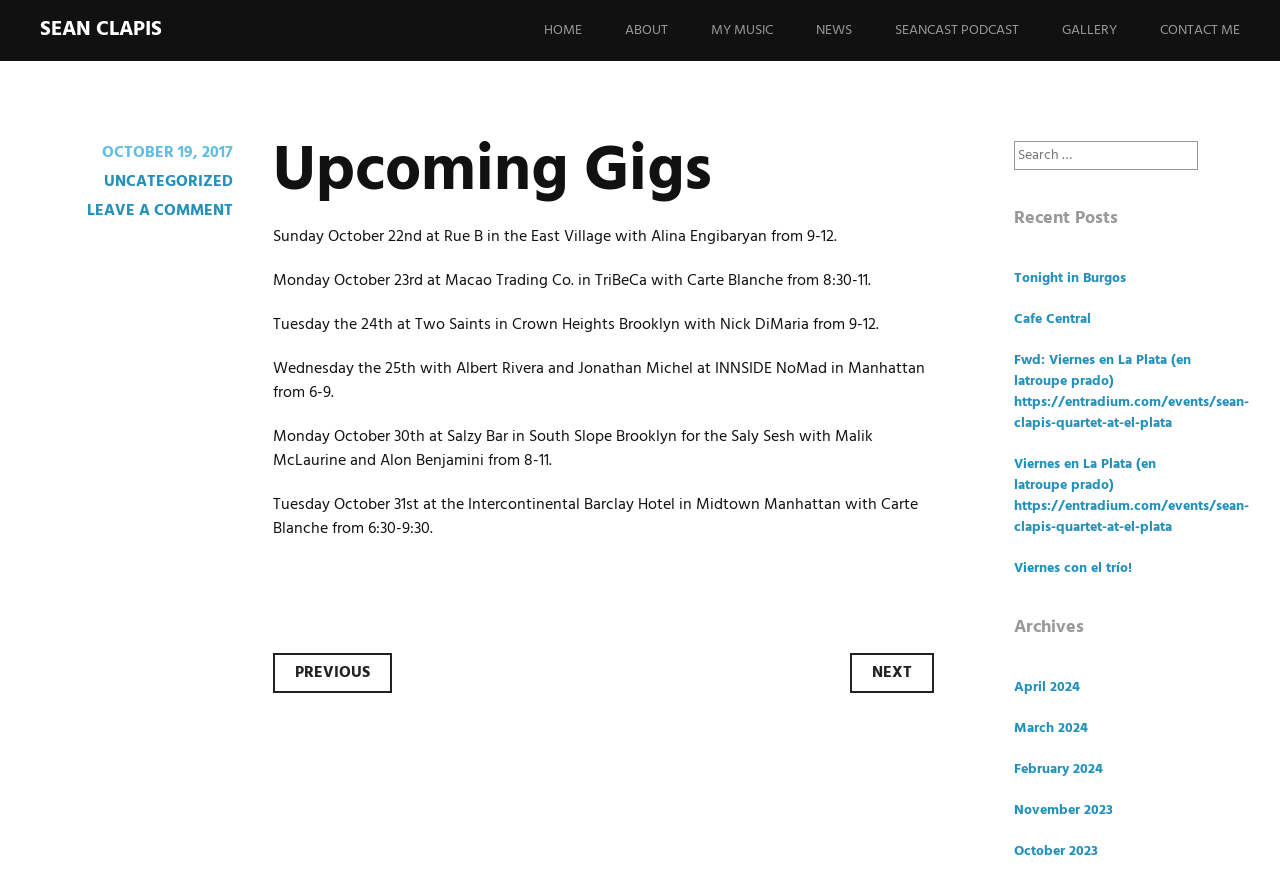Using the information in the image, give a detailed answer to the following question: What is the location of the gig on October 22nd?

The location of the gig on October 22nd can be found in the static text element 'Sunday October 22nd at Rue B in the East Village with Alina Engibaryan from 9-12.' which is one of the upcoming gigs listed in the article section.